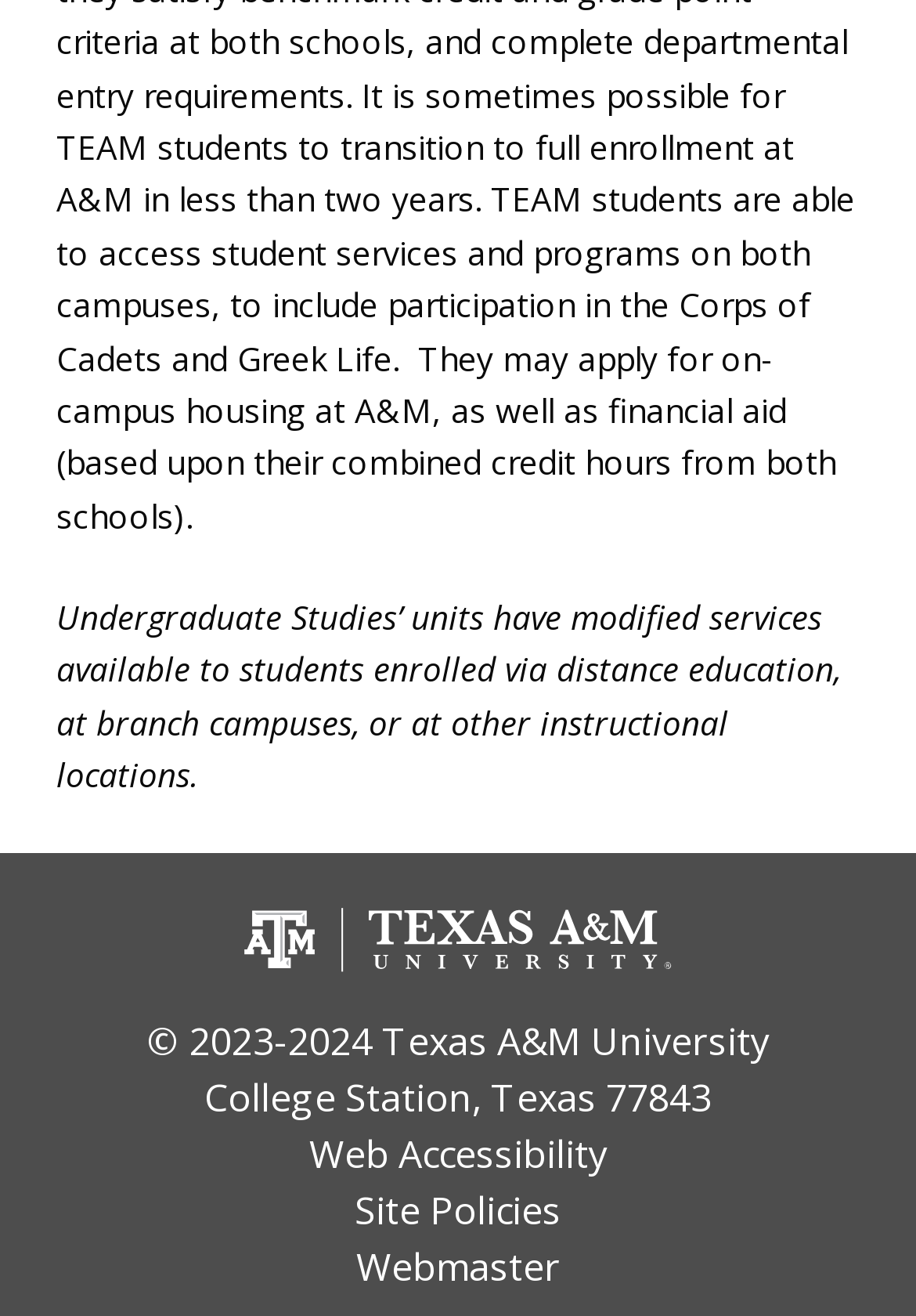What year is the copyright for?
Carefully analyze the image and provide a detailed answer to the question.

I found the copyright year by looking at the static text element that contains the copyright information, which is '© 2023-2024 Texas A&M University'. This element is located at the bottom of the page, above the university's location.